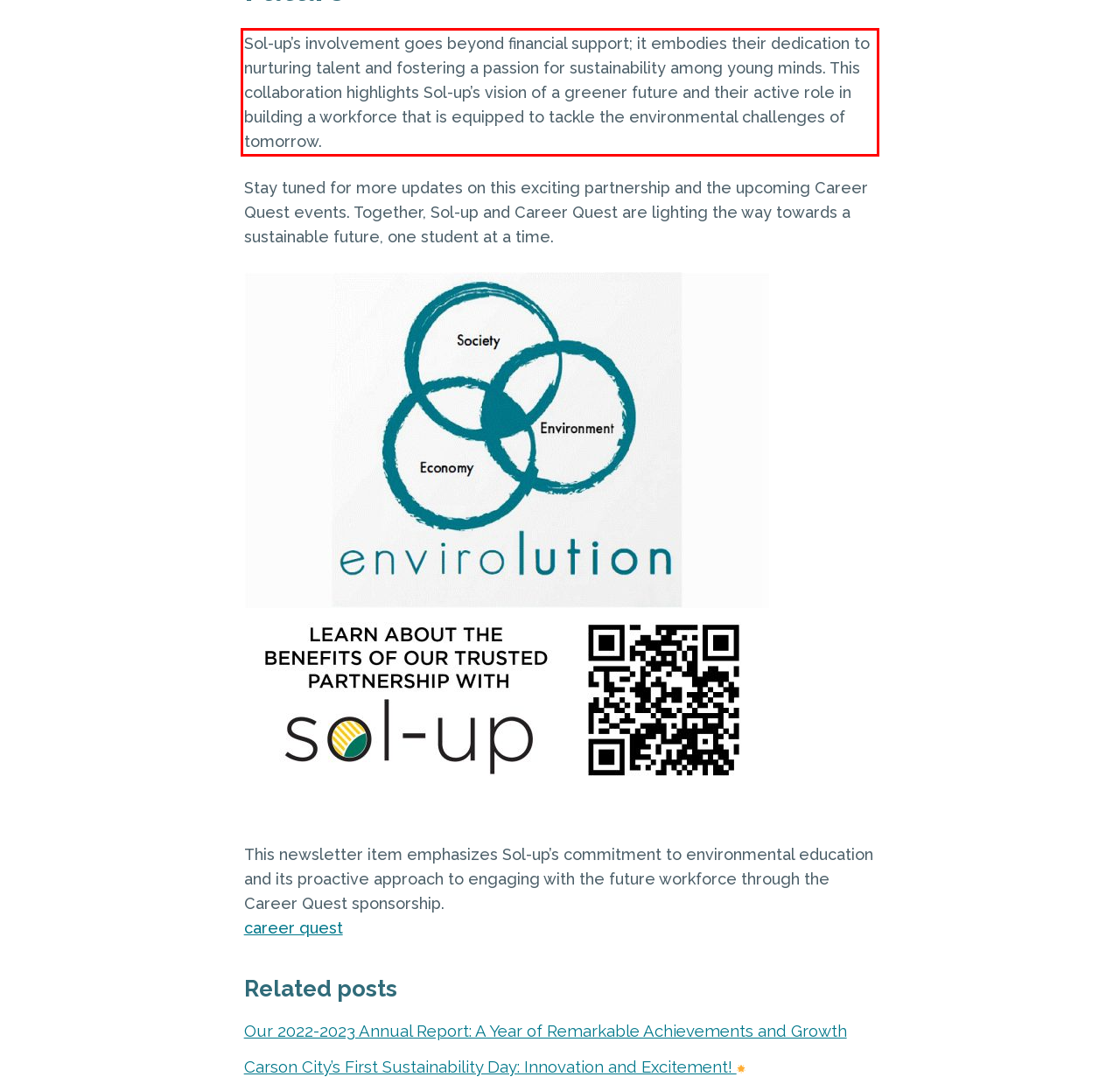You have a screenshot with a red rectangle around a UI element. Recognize and extract the text within this red bounding box using OCR.

Sol-up’s involvement goes beyond financial support; it embodies their dedication to nurturing talent and fostering a passion for sustainability among young minds. This collaboration highlights Sol-up’s vision of a greener future and their active role in building a workforce that is equipped to tackle the environmental challenges of tomorrow.